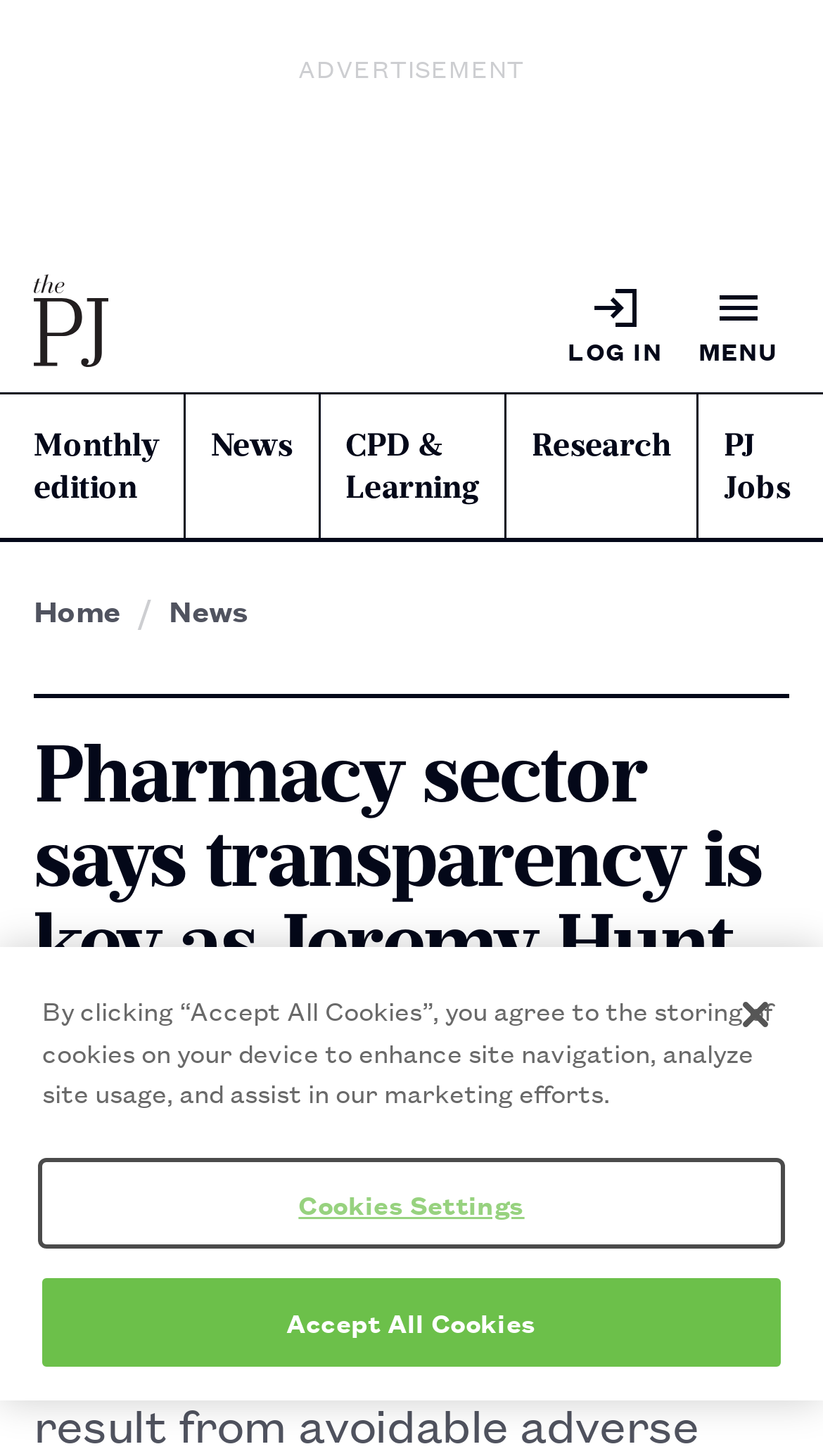What are the main categories of this website?
Based on the screenshot, answer the question with a single word or phrase.

Monthly edition, News, CPD & Learning, Research